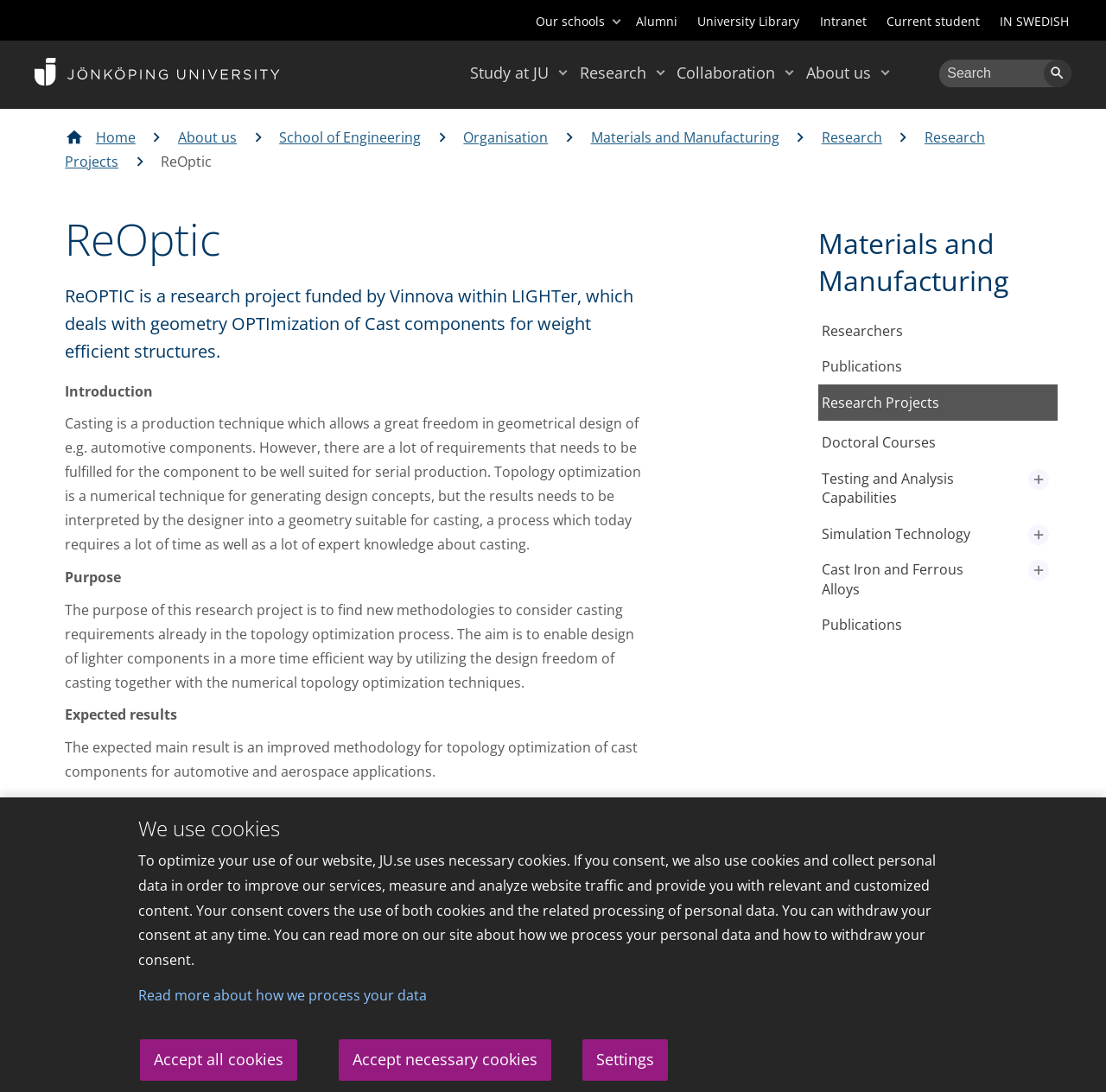Can you pinpoint the bounding box coordinates for the clickable element required for this instruction: "Zoom in the image"? The coordinates should be four float numbers between 0 and 1, i.e., [left, top, right, bottom].

None